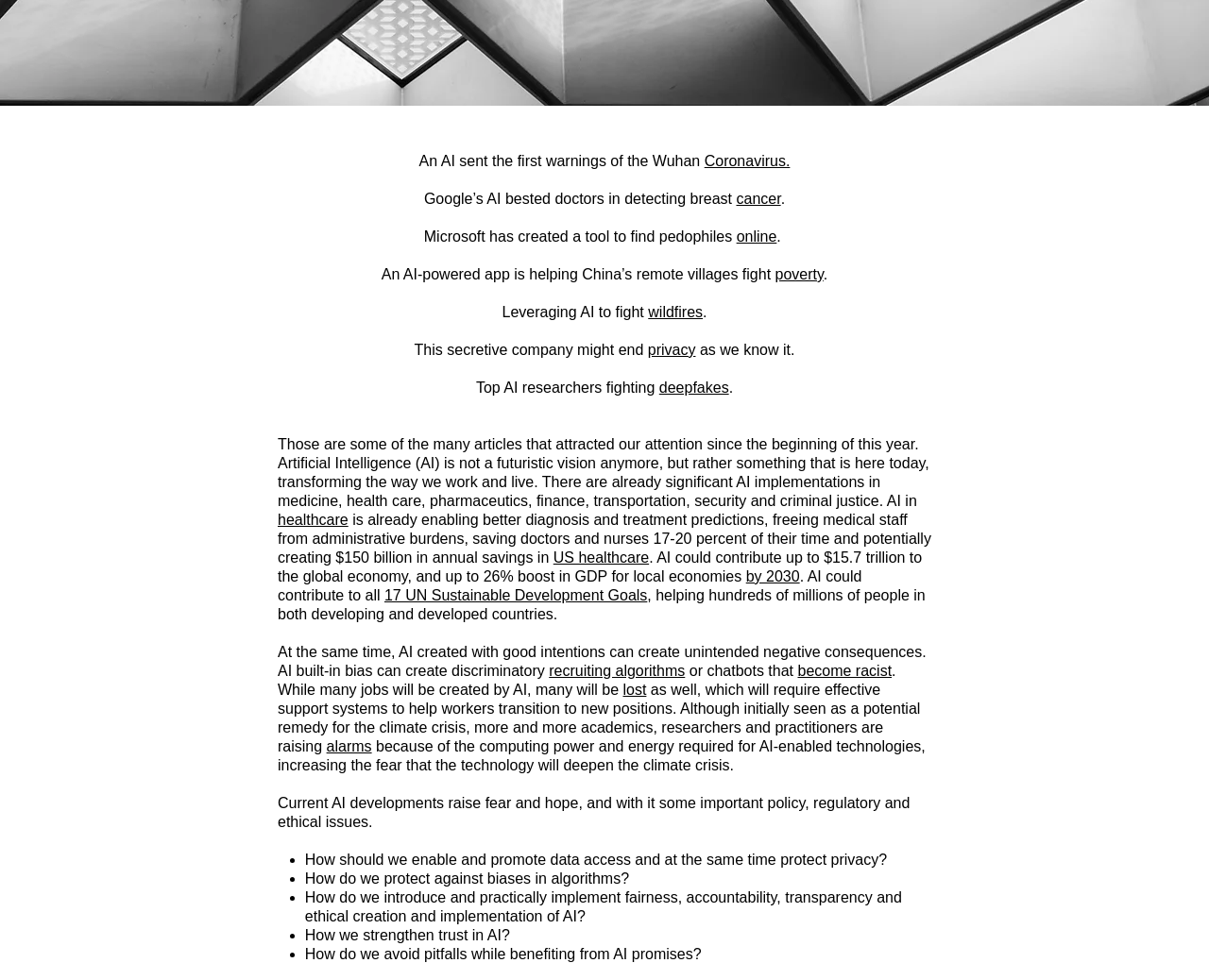Determine the bounding box for the HTML element described here: "17 UN Sustainable Development Goals". The coordinates should be given as [left, top, right, bottom] with each number being a float between 0 and 1.

[0.318, 0.599, 0.535, 0.616]